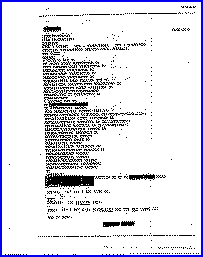What region is referenced in the document? Analyze the screenshot and reply with just one word or a short phrase.

Belgium